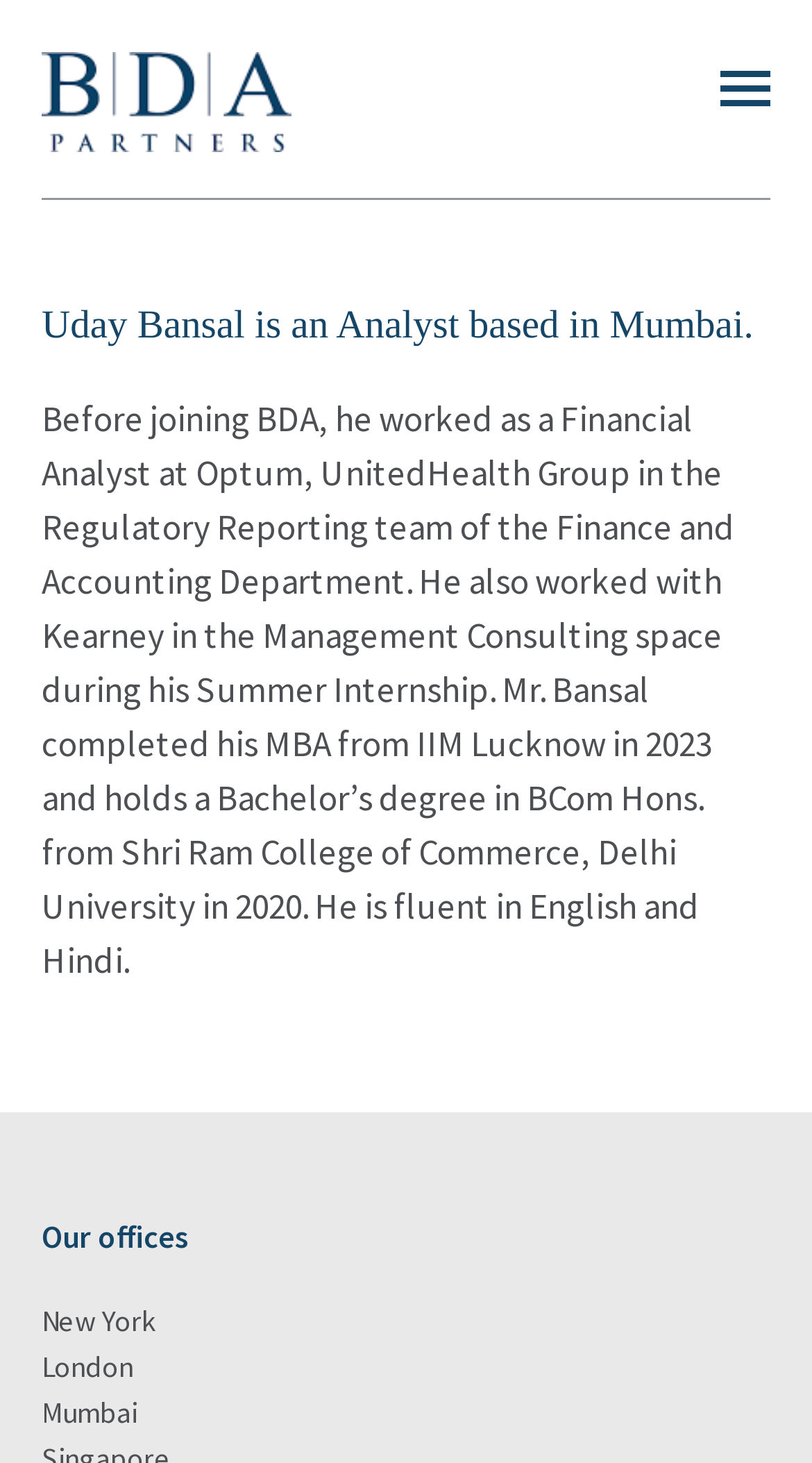Determine the bounding box for the UI element that matches this description: "alt="BDA Partners"".

[0.051, 0.082, 0.359, 0.11]